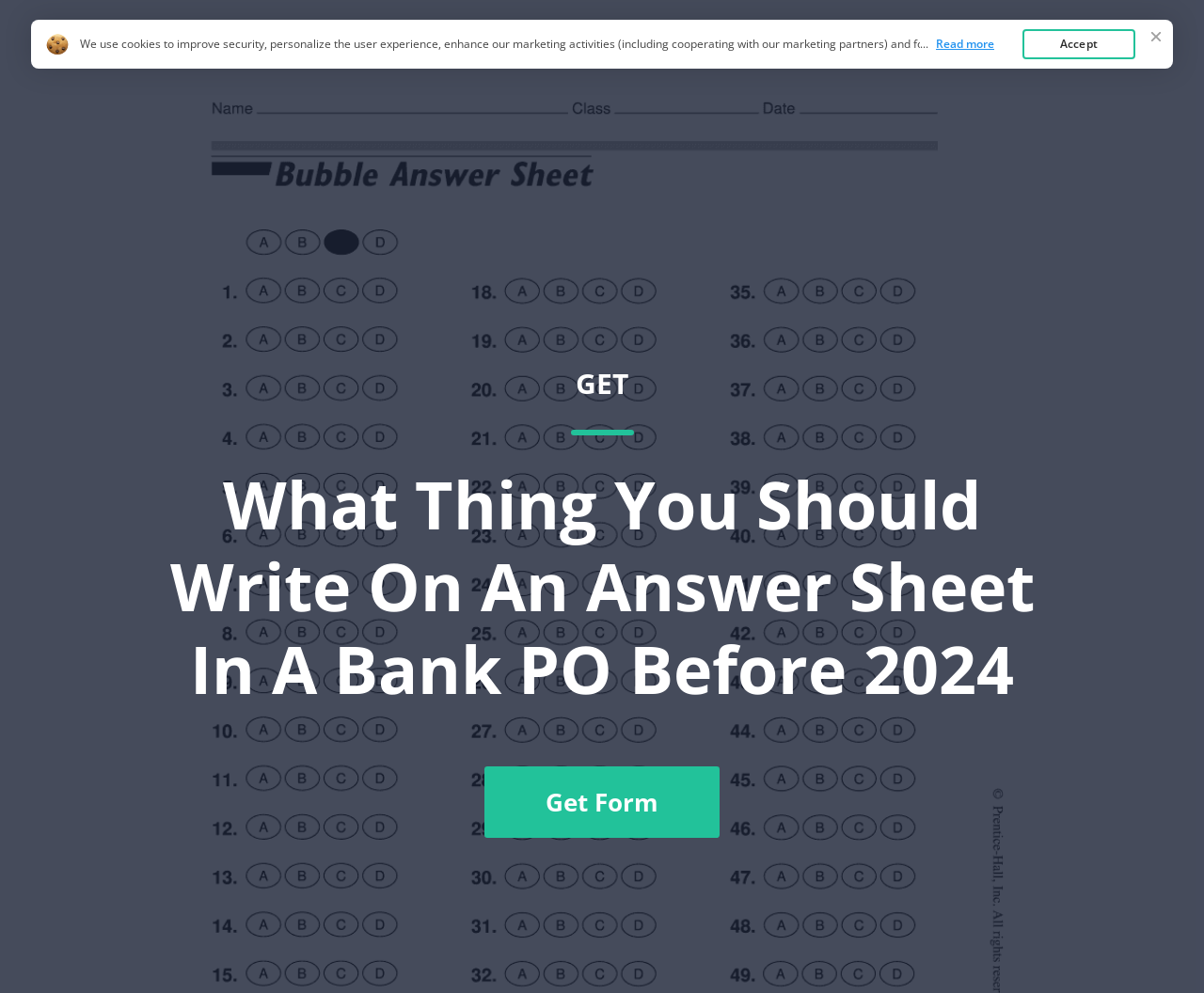What is the topic of the main heading on the webpage?
Using the image as a reference, answer with just one word or a short phrase.

Bank PO answer sheet